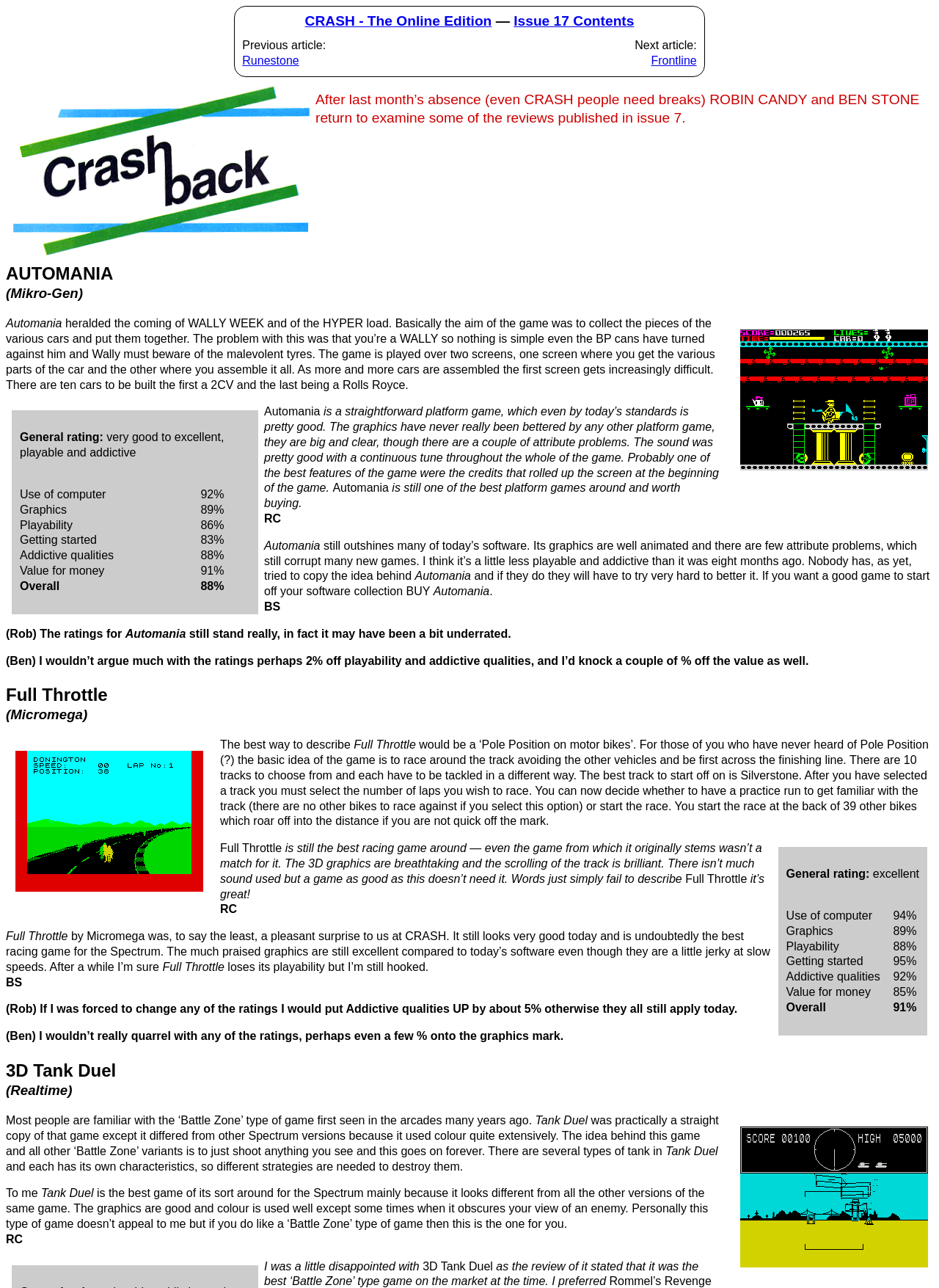Please find the bounding box for the following UI element description. Provide the coordinates in (top-left x, top-left y, bottom-right x, bottom-right y) format, with values between 0 and 1: CRASH - The Online Edition

[0.325, 0.01, 0.524, 0.022]